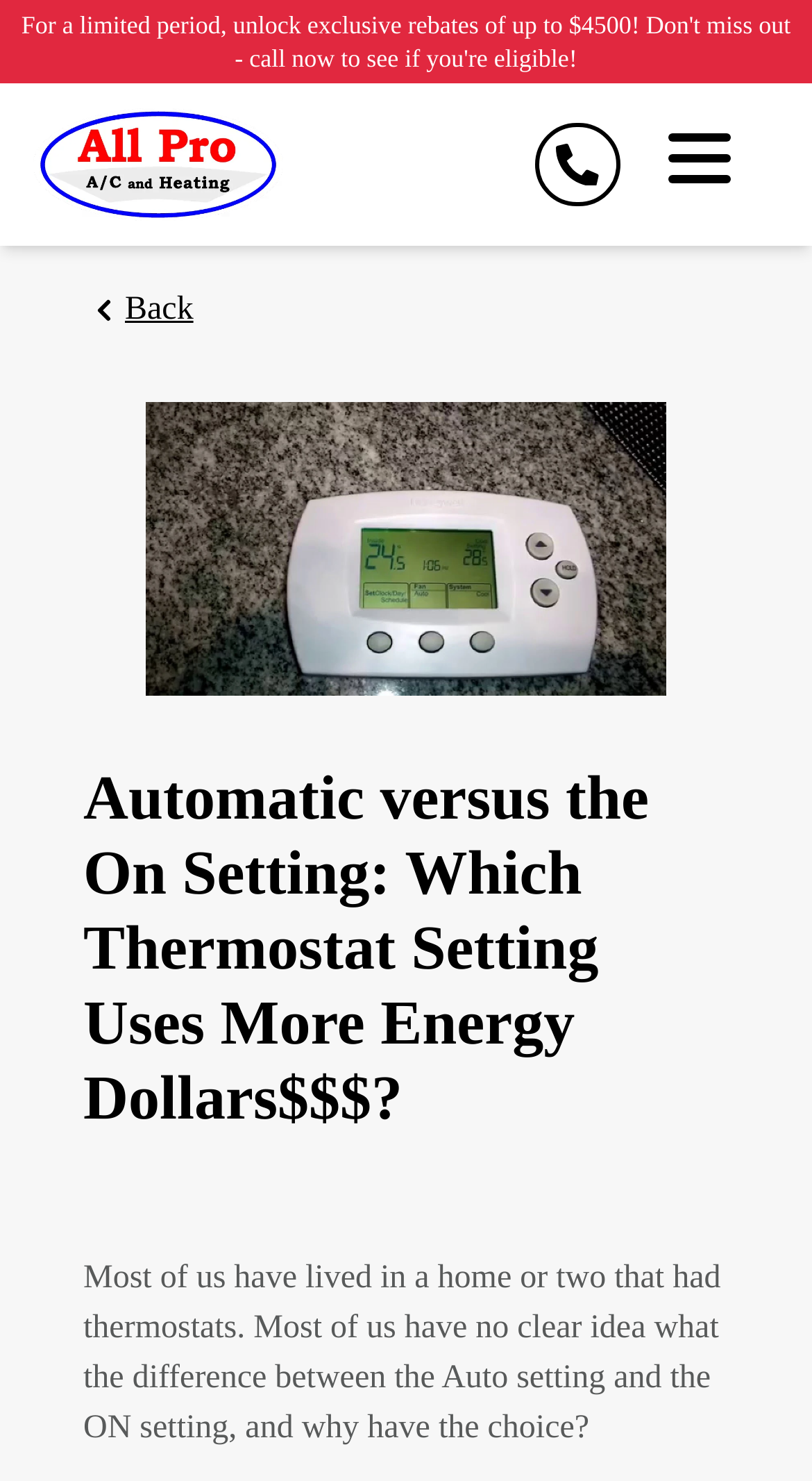What is the phone number on the top right?
Please look at the screenshot and answer in one word or a short phrase.

Not provided